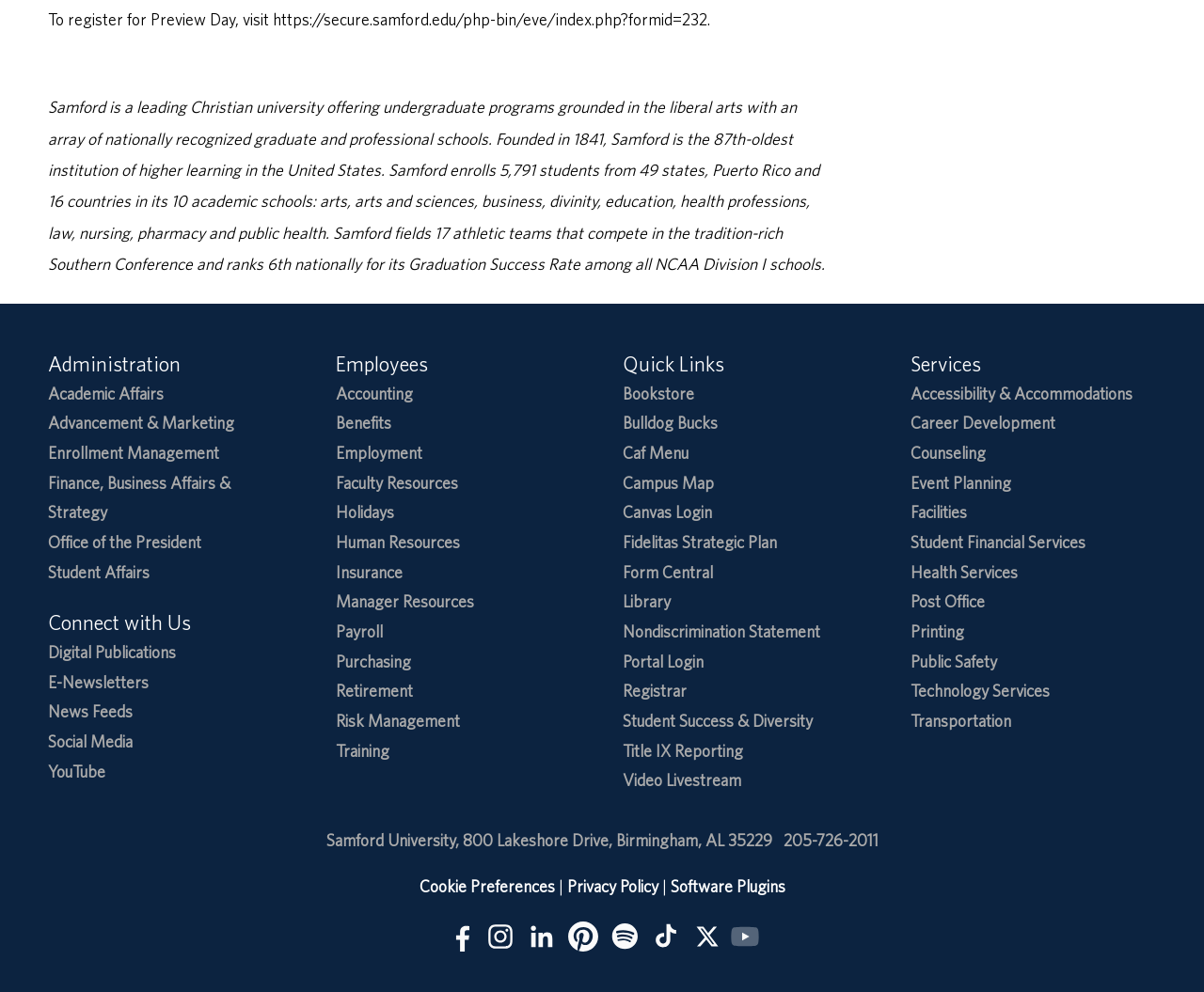Find and indicate the bounding box coordinates of the region you should select to follow the given instruction: "View Student Financial Services".

[0.756, 0.537, 0.901, 0.556]